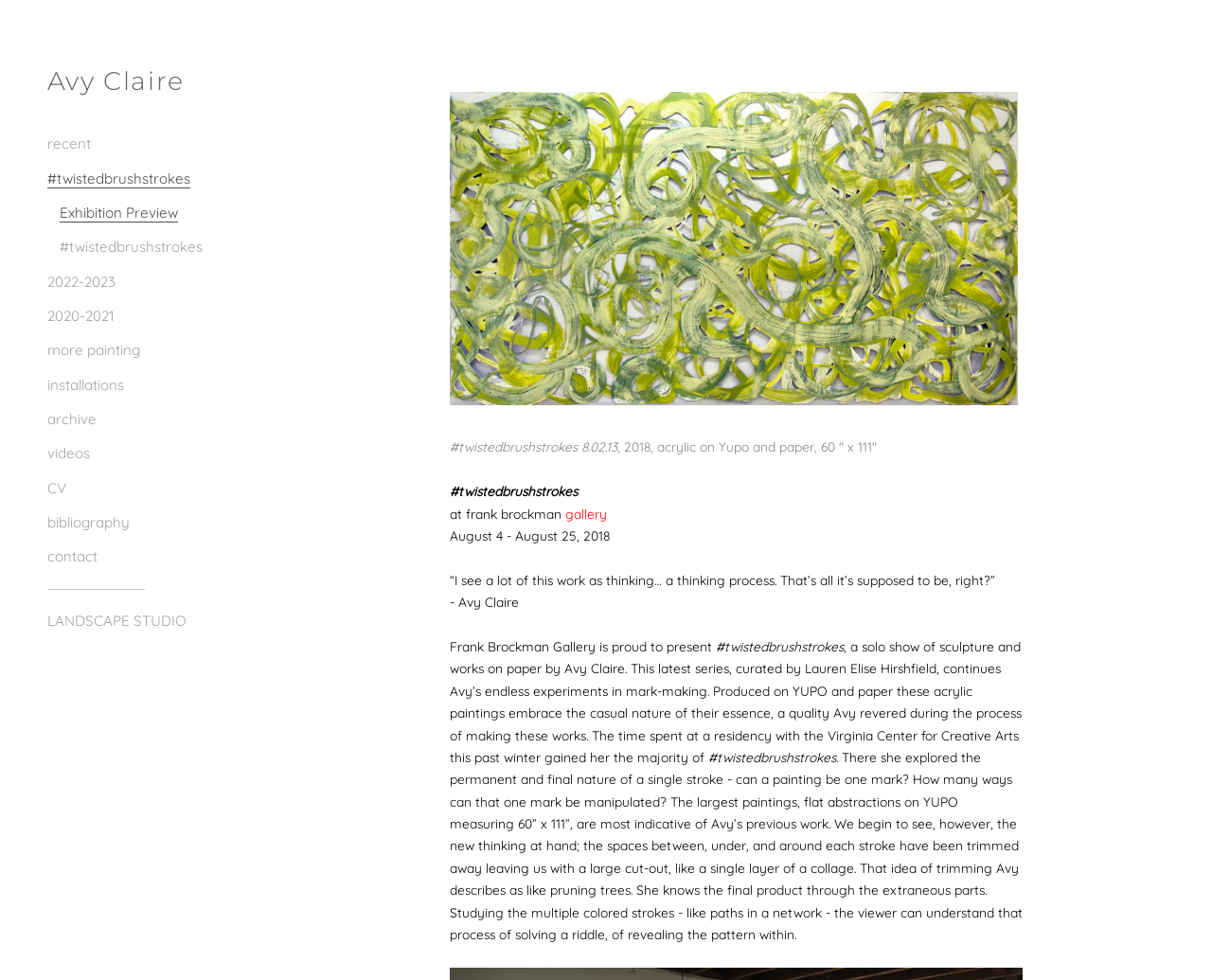Find and indicate the bounding box coordinates of the region you should select to follow the given instruction: "Sign in".

None